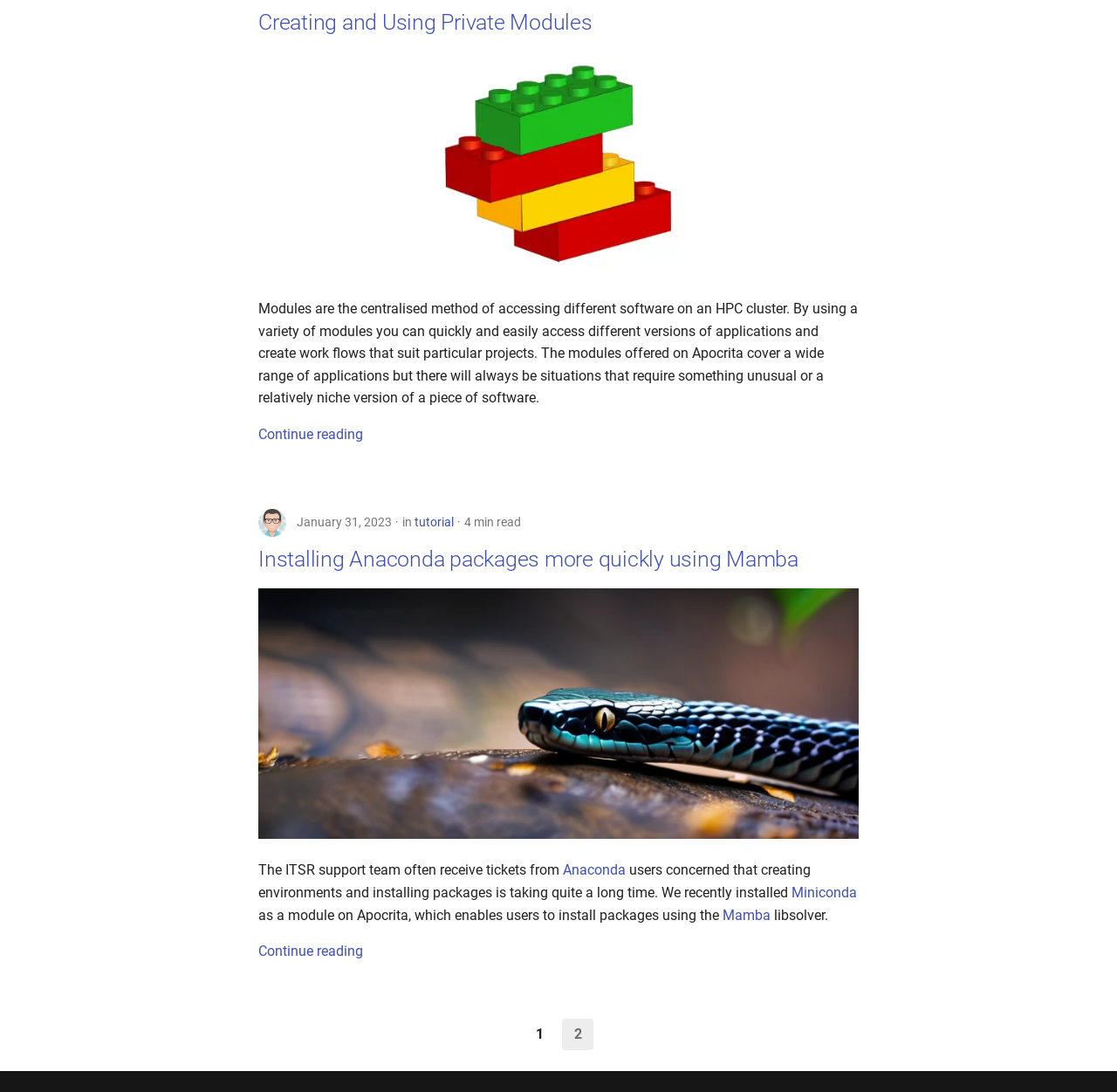Can you pinpoint the bounding box coordinates for the clickable element required for this instruction: "View page 1"? The coordinates should be four float numbers between 0 and 1, i.e., [left, top, right, bottom].

[0.469, 0.933, 0.497, 0.961]